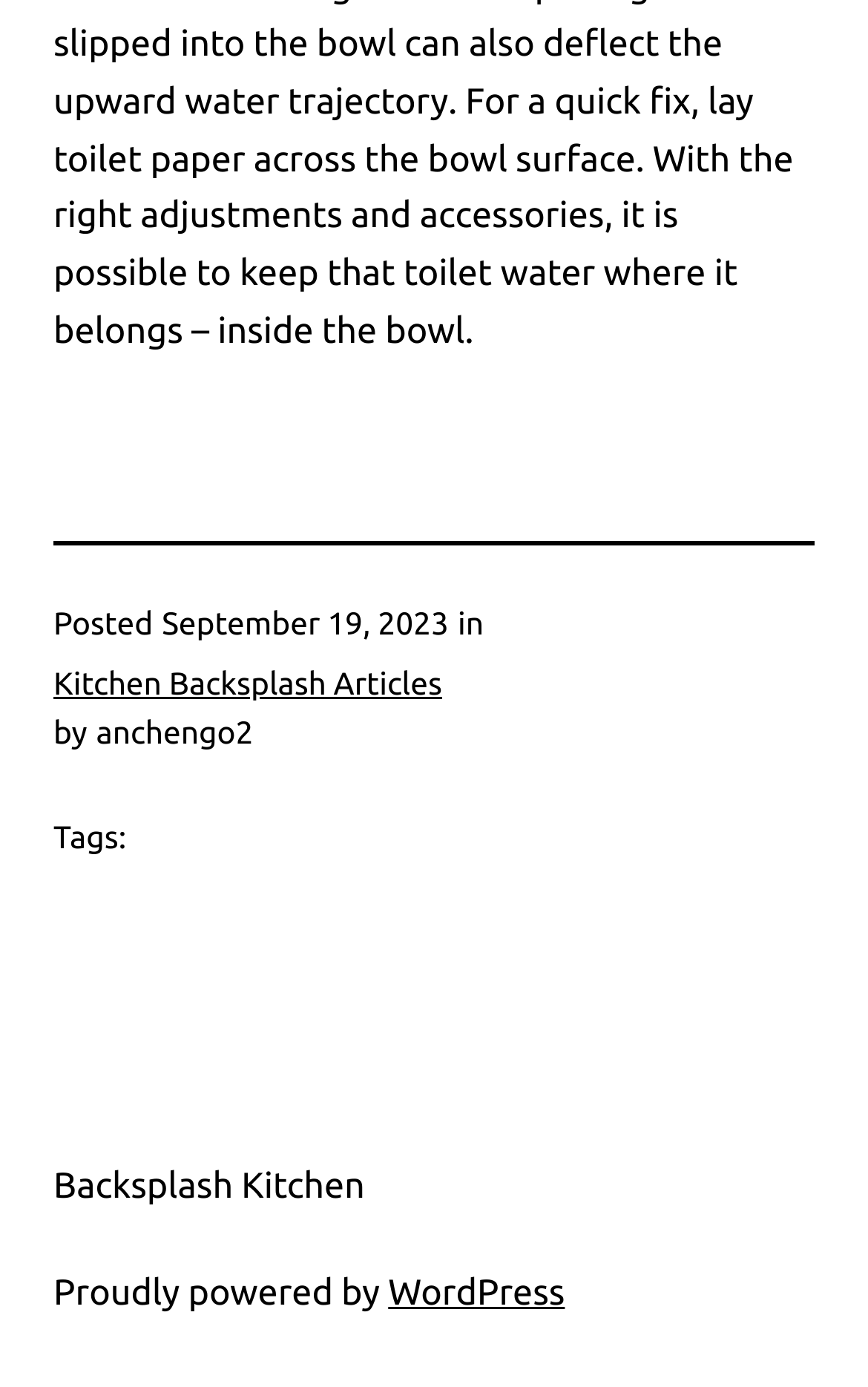Based on the image, provide a detailed and complete answer to the question: 
What is the related topic mentioned at the bottom of the page?

I found the related topic mentioned at the bottom of the page by looking at the link 'Backsplash Kitchen' which is located near the bottom of the page, indicating a related topic to the current article.